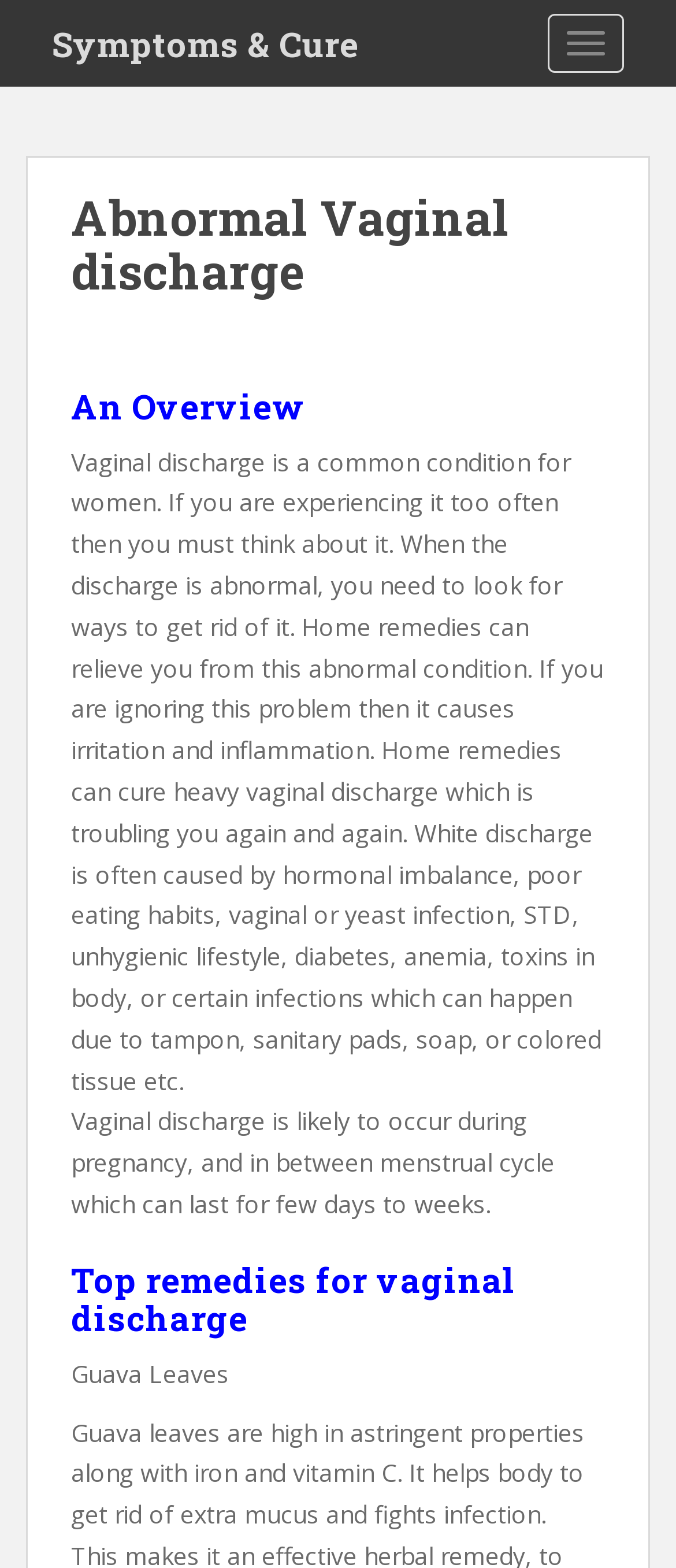Answer the following inquiry with a single word or phrase:
When does vaginal discharge likely occur?

During pregnancy